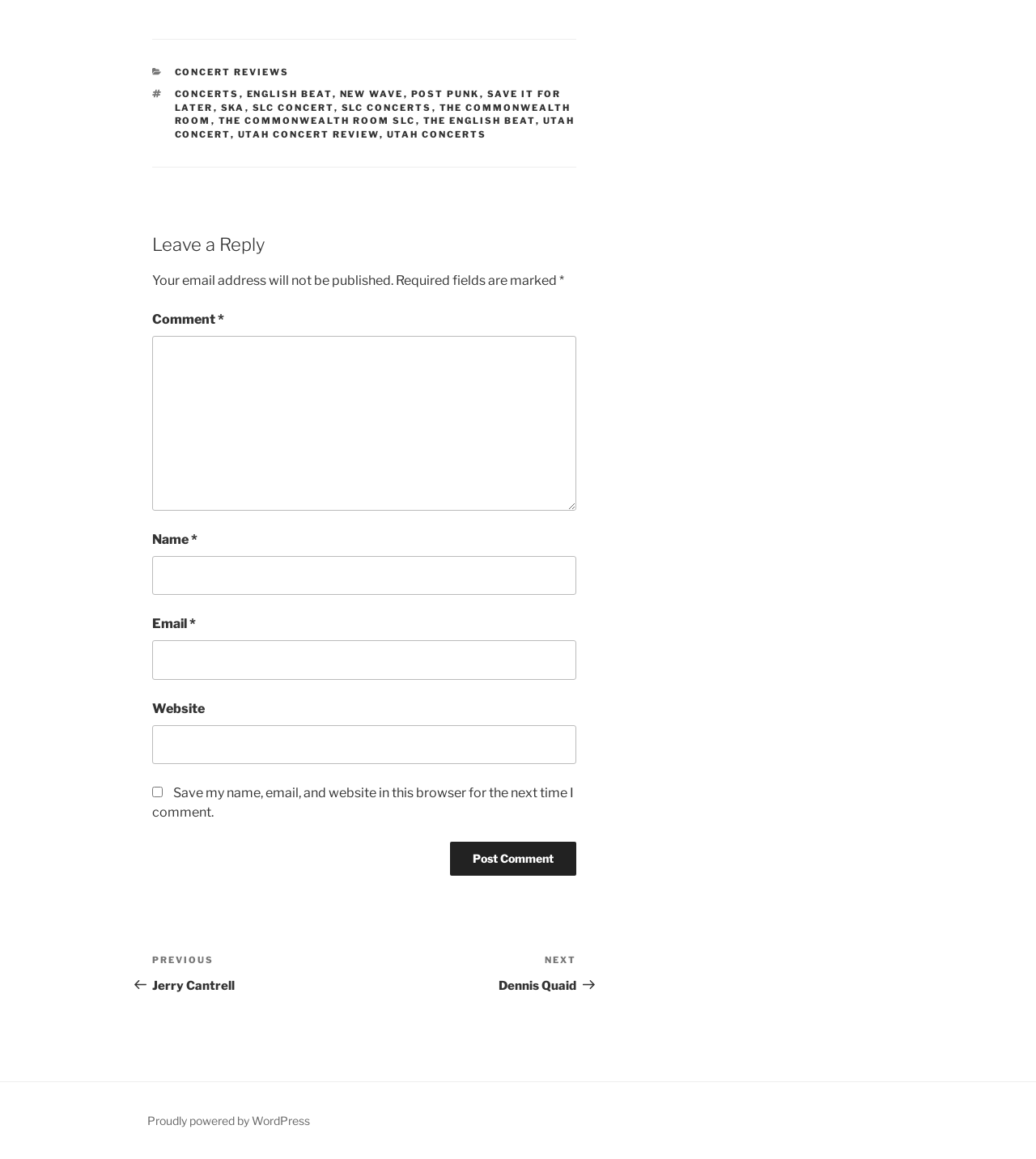What type of music is English Beat?
Please provide a single word or phrase as your answer based on the image.

New Wave